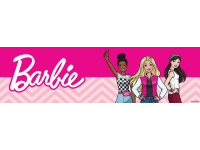Produce a meticulous caption for the image.

This image features a vibrant and playful design showcasing the iconic brand "Barbie." The background is a bold pink, complemented by a chevron pattern, creating an energetic and youthful aesthetic. Prominently displayed is the name "Barbie" in a stylish cursive font, emphasizing the brand's playful identity. 

To the right of the text, three diverse Barbie dolls are depicted, each showcasing distinct styles. The figures embody modern fashion trends: one doll wears a trendy checkered top paired with jeans, while the other two showcase stylish outfits, including a sleeveless white blazer. They strike confident poses, reflecting empowerment and individuality within the brand's ethos. This image beautifully captures the essence of Barbie, celebrating inclusivity, creativity, and fashion.